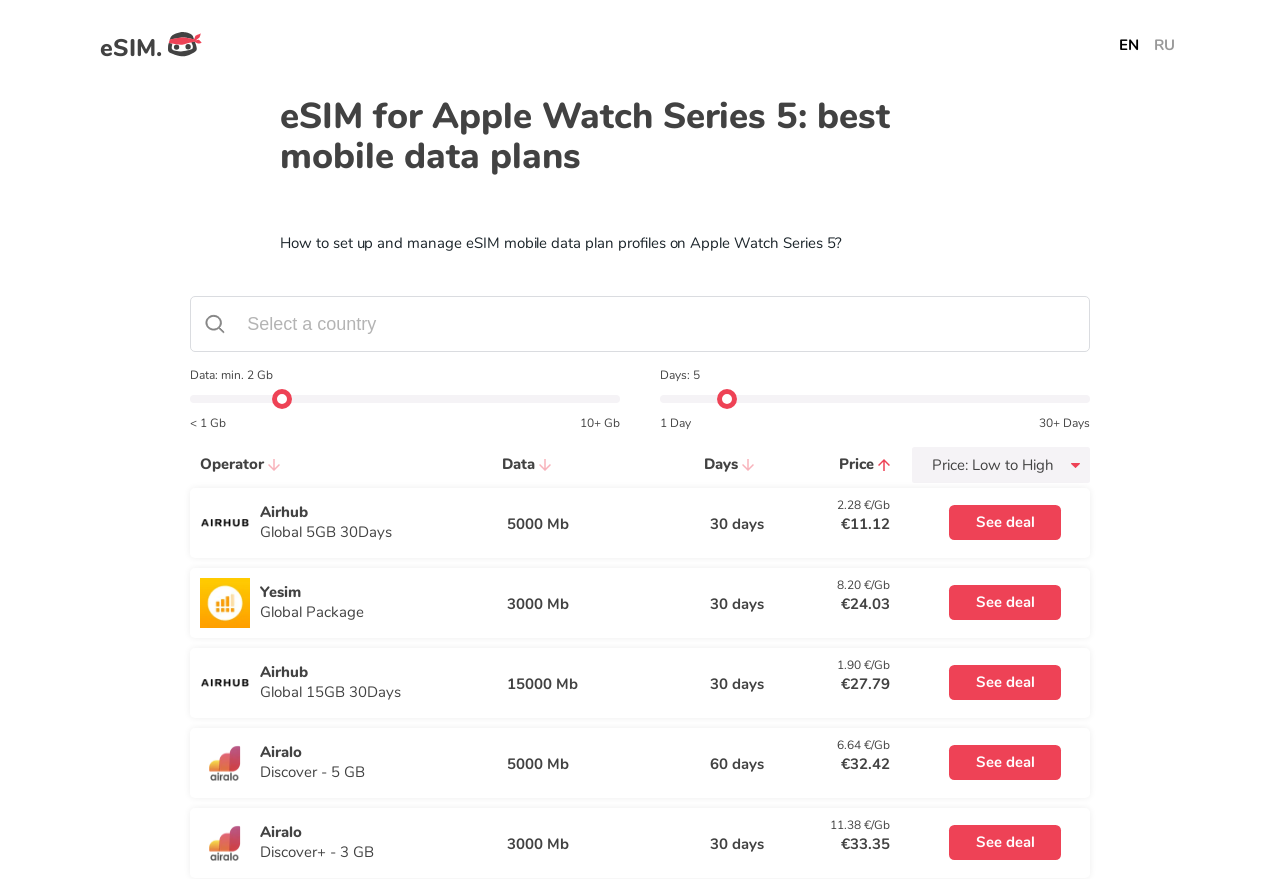Give an in-depth explanation of the webpage layout and content.

This webpage is dedicated to comparing and searching for the best eSIM data plans for Apple Watch Series 5. At the top left corner, there is a logo with a link, and on the top right corner, there are language options, including English and Russian. 

Below the language options, there is a heading that reads "eSIM for Apple Watch Series 5: best mobile data plans." Underneath this heading, there is a brief description of how to set up and manage eSIM mobile data plan profiles on Apple Watch Series 5. 

To the right of the description, there is an image, followed by a search bar labeled "Search country" where users can input their country to search for eSIM data plans. Below the search bar, there are filters to narrow down the search results, including data limits, days, and operators. 

The main content of the webpage is a list of eSIM data plans offered by different operators, including Airhub, Yesim, and Airalo. Each plan is displayed in a row, with details such as the data limit, duration, and price per gigabyte. The total price of each plan is also displayed, along with a "See deal" link to learn more. 

There are multiple plans listed on the webpage, with each plan having a unique set of details and prices. The plans are arranged in a vertical list, with the most prominent details, such as the data limit and price, displayed prominently.